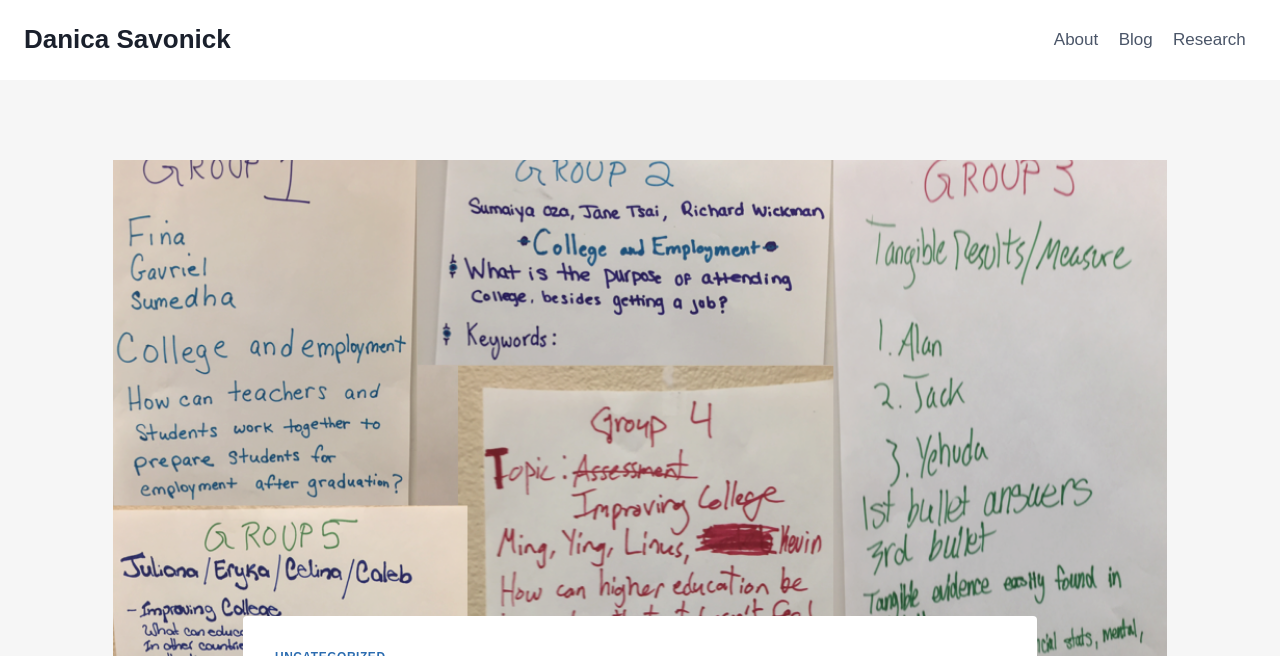Identify the bounding box coordinates for the UI element described as: "Research".

[0.908, 0.025, 0.981, 0.097]